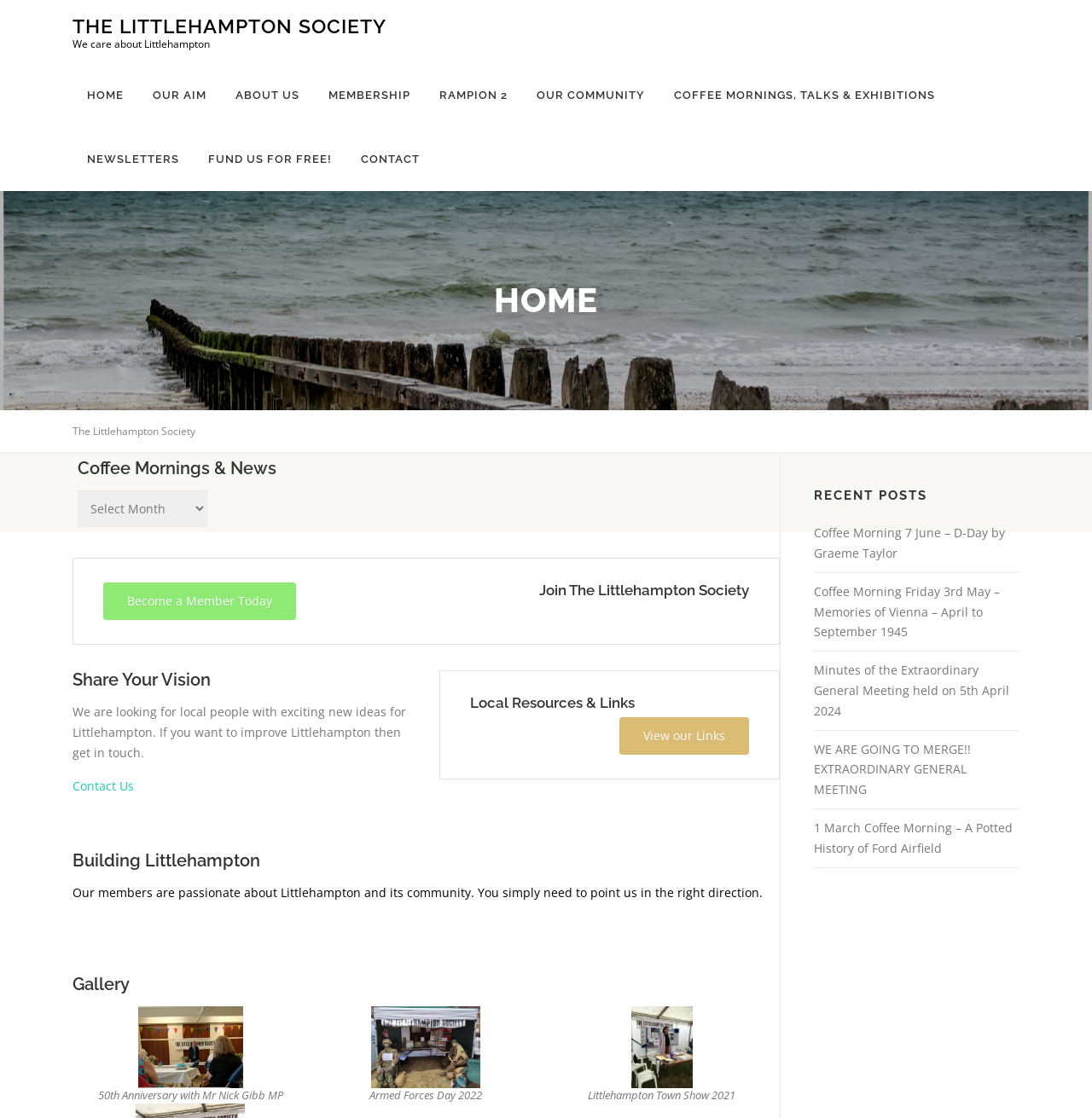Answer the question using only a single word or phrase: 
What type of content is displayed in the 'Gallery' section?

Images